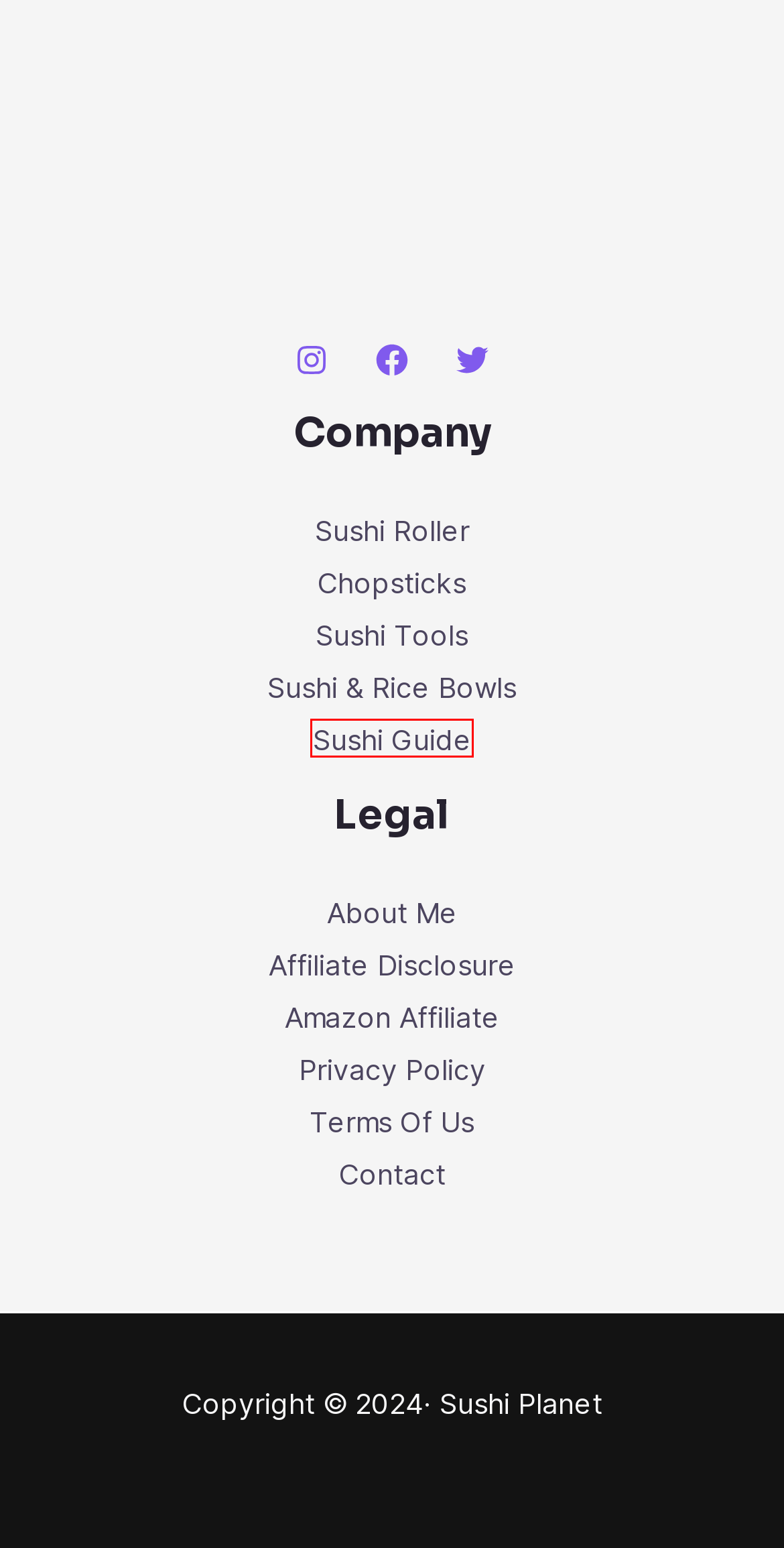Inspect the provided webpage screenshot, concentrating on the element within the red bounding box. Select the description that best represents the new webpage after you click the highlighted element. Here are the candidates:
A. Sushi Guide Archives - All Things Sushi From Recipes To Kits - Sushi Guru CLT
B. Terms of Use - All Things Sushi From Recipes To Kits - Sushi Guru CLT
C. Chopsticks Archives - All Things Sushi From Recipes To Kits - Sushi Guru CLT
D. Sushi Rollers Archives - All Things Sushi From Recipes To Kits - Sushi Guru CLT
E. About Me - Clare Farnell - All Things Sushi From Recipes To Kits - Sushi Guru CLT
F. Amazon Affiliate - All Things Sushi From Recipes To Kits - Sushi Guru CLT
G. Privacy Policy - All Things Sushi From Recipes To Kits - Sushi Guru CLT
H. Sushi & Rice Bowls Archives - All Things Sushi From Recipes To Kits - Sushi Guru CLT

A